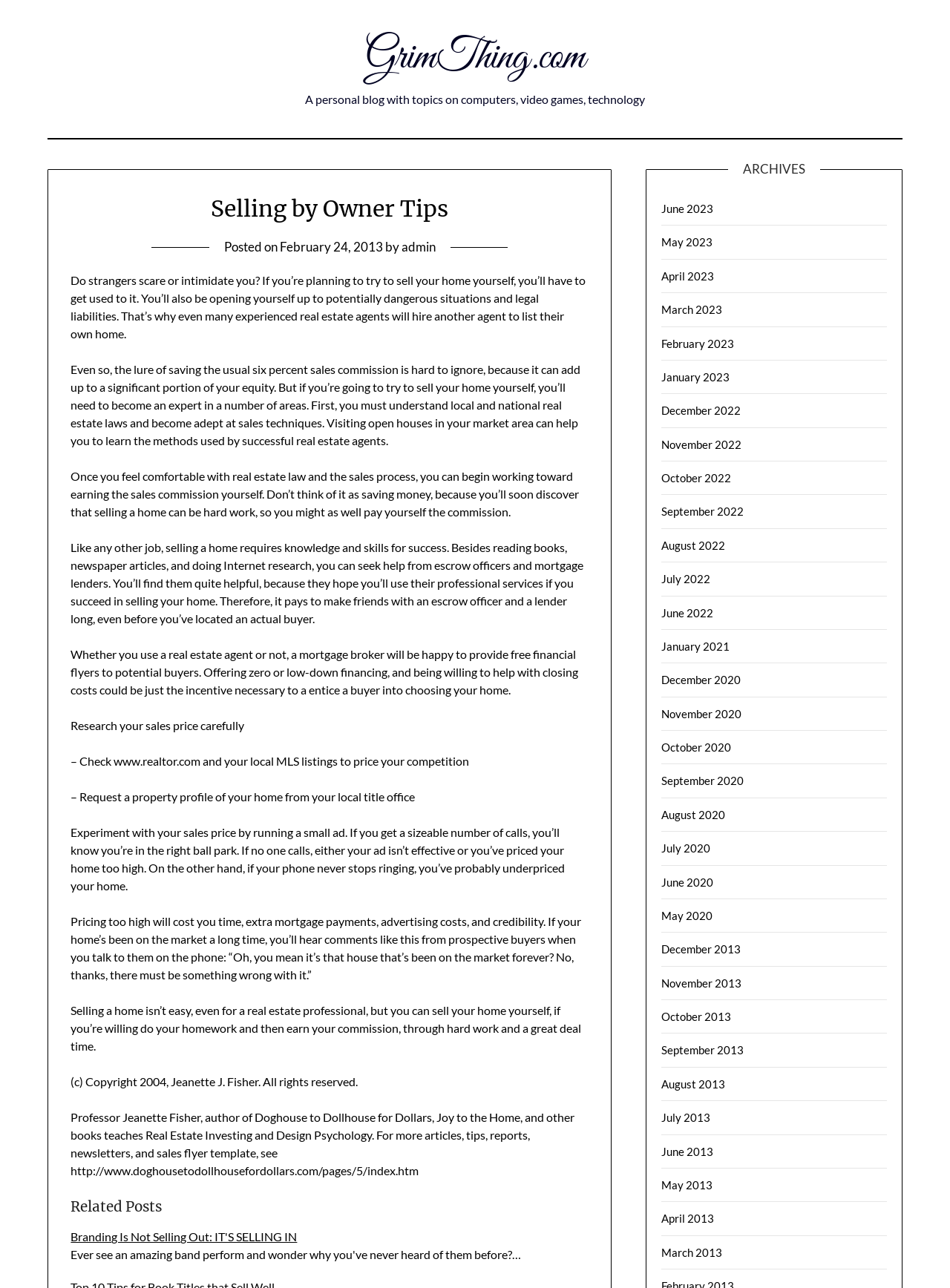Given the description December 2013, predict the bounding box coordinates of the UI element. Ensure the coordinates are in the format (top-left x, top-left y, bottom-right x, bottom-right y) and all values are between 0 and 1.

[0.696, 0.732, 0.78, 0.742]